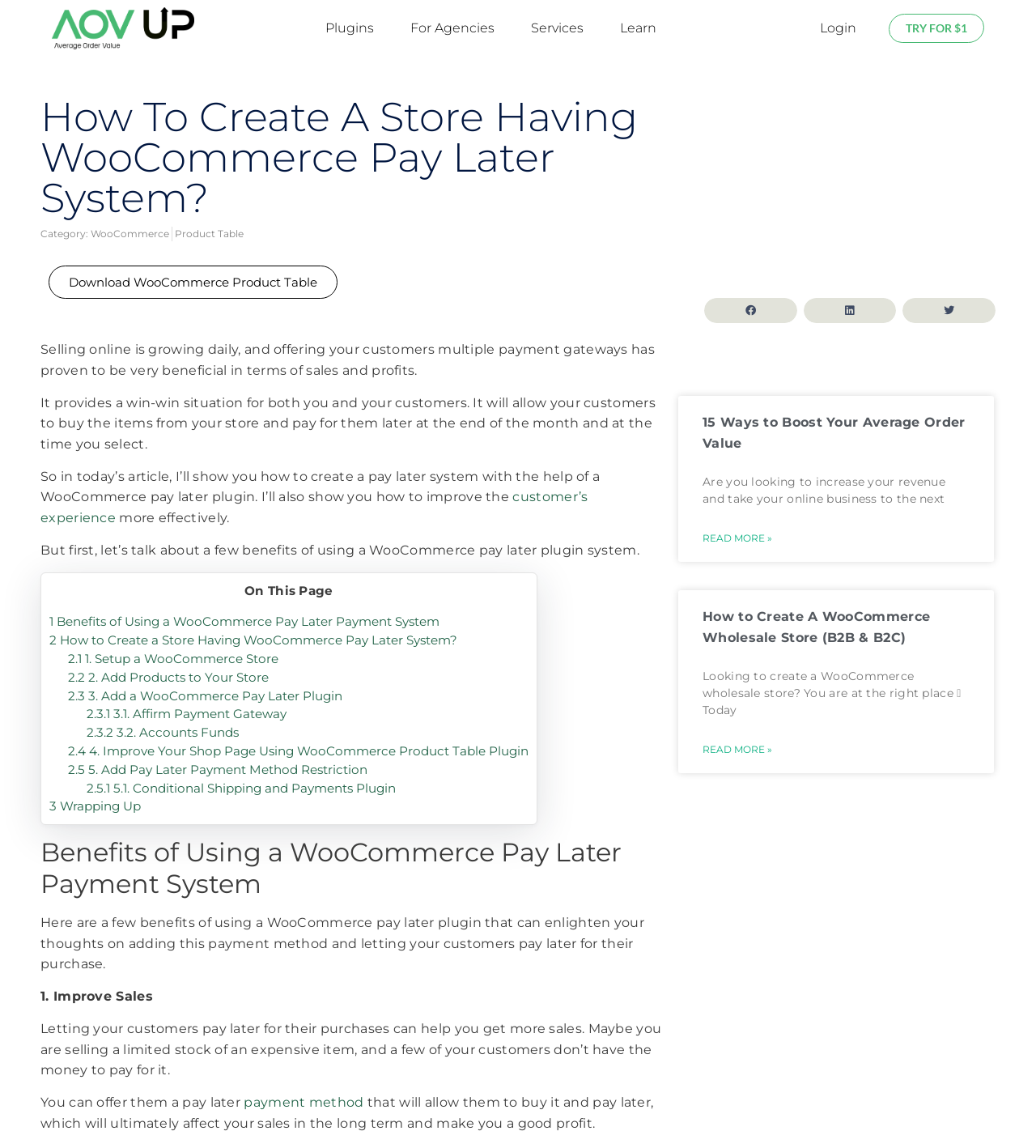Please extract and provide the main headline of the webpage.

How To Create A Store Having WooCommerce Pay Later System?